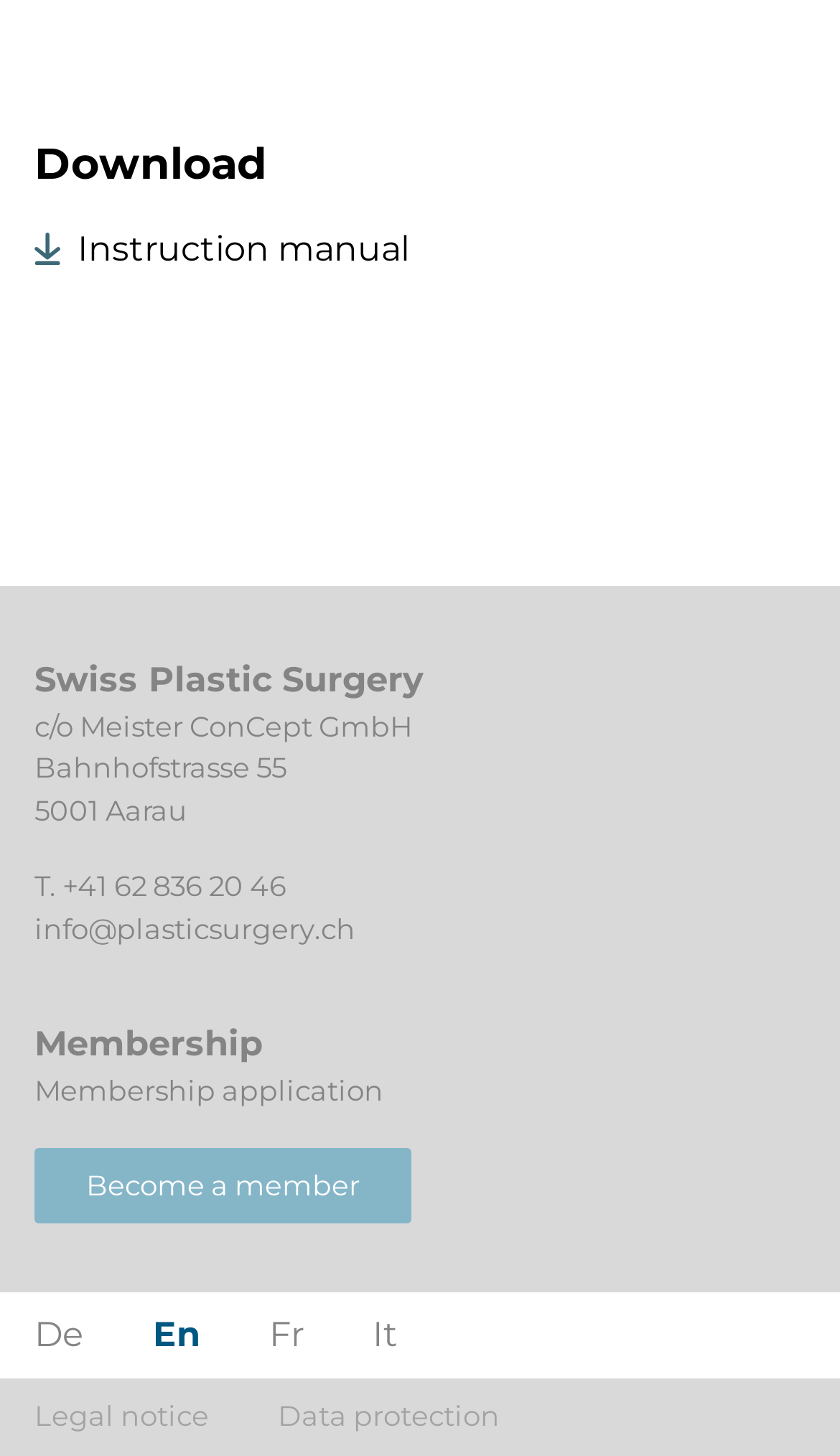Could you indicate the bounding box coordinates of the region to click in order to complete this instruction: "Send an email to info@plasticsurgery.ch".

[0.041, 0.626, 0.423, 0.649]